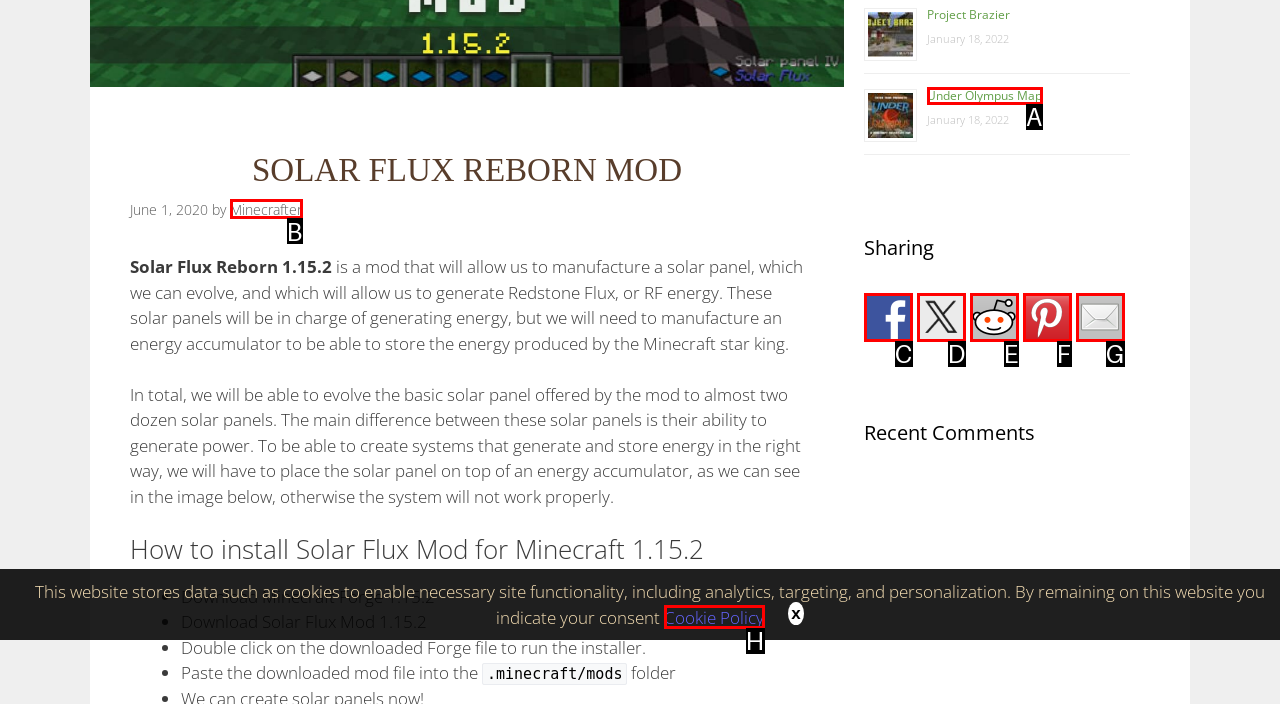Based on the description: title="Share by email", find the HTML element that matches it. Provide your answer as the letter of the chosen option.

G